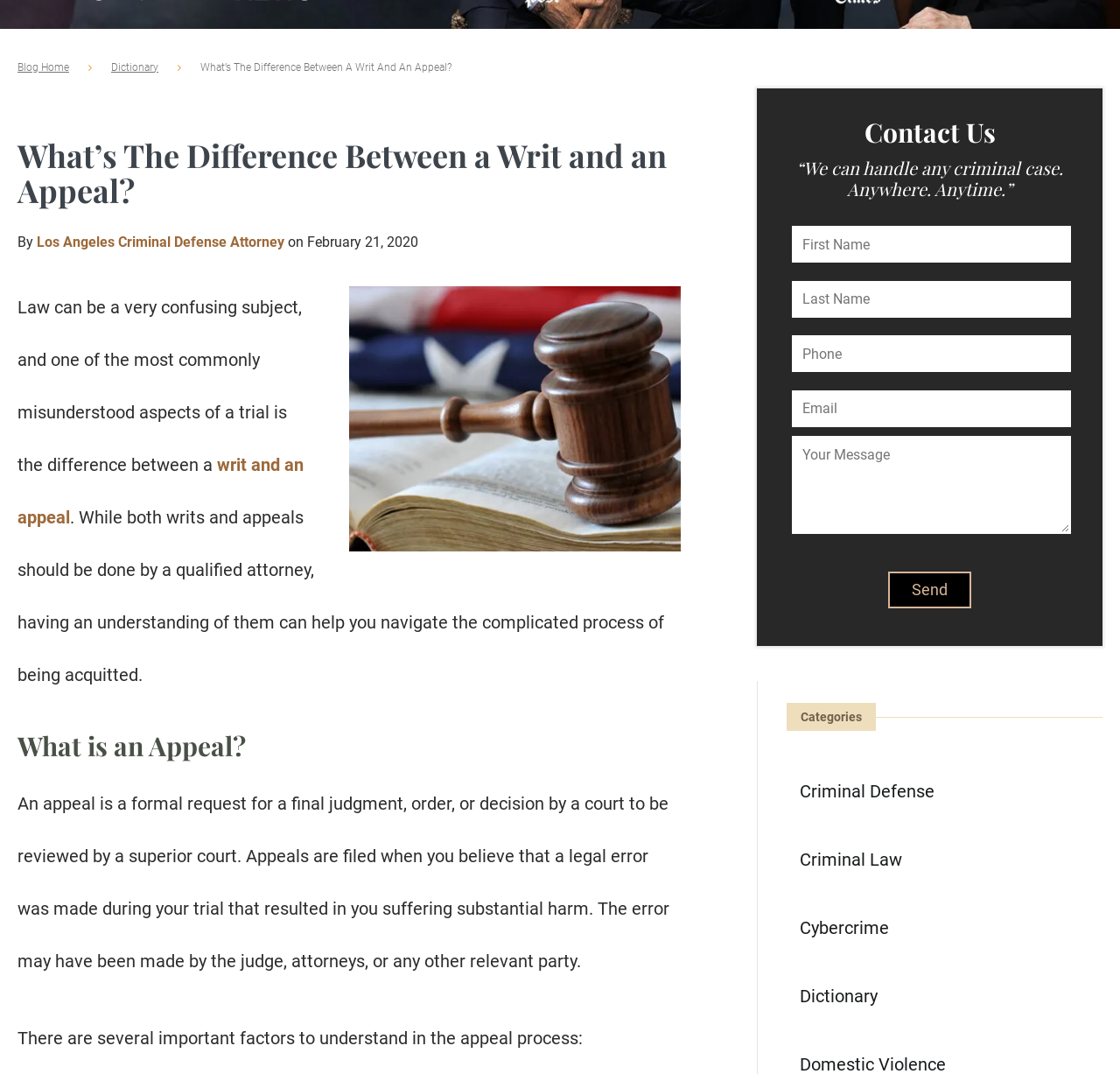Determine the bounding box coordinates for the HTML element described here: "aria-label="Phone" name="homephone_sb" placeholder="Phone"".

[0.707, 0.312, 0.956, 0.347]